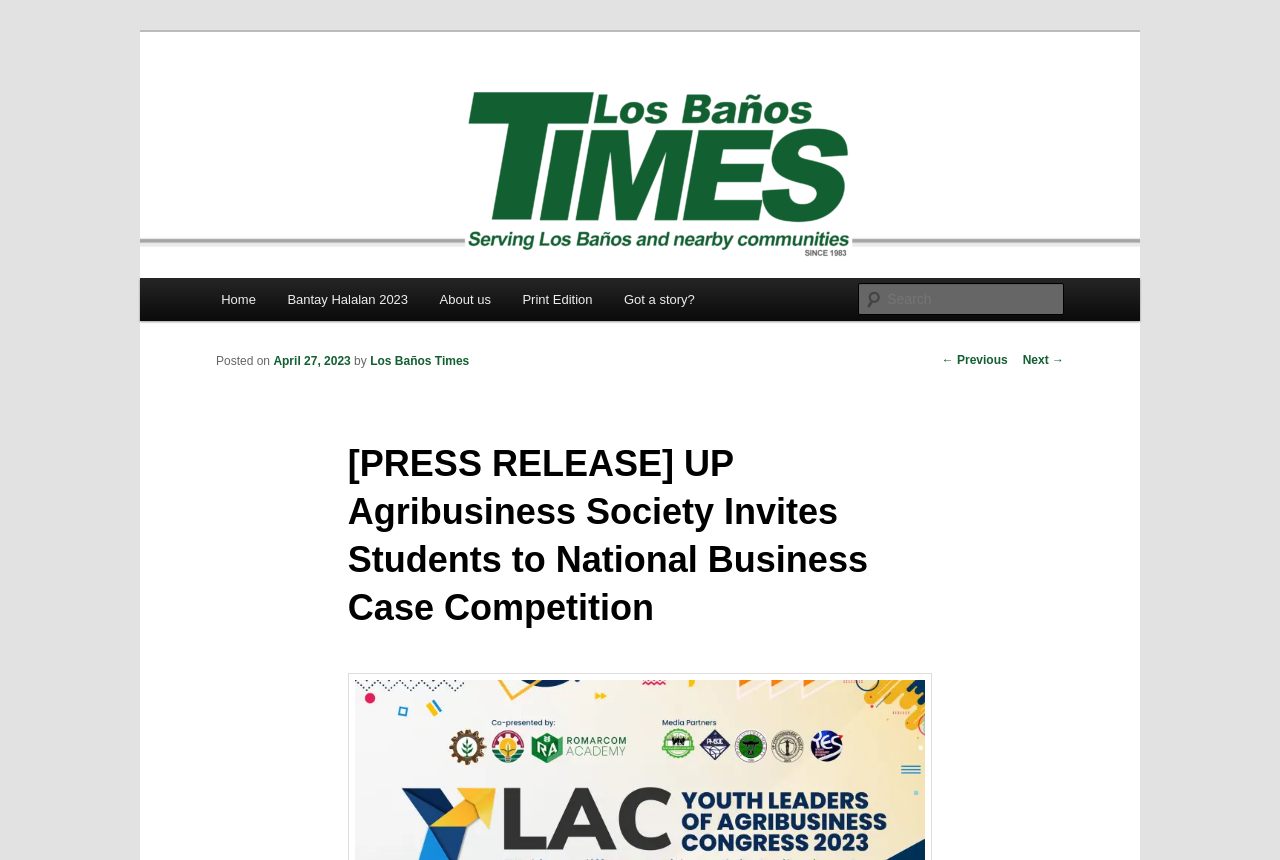Pinpoint the bounding box coordinates of the clickable element to carry out the following instruction: "Go to home page."

[0.16, 0.323, 0.212, 0.374]